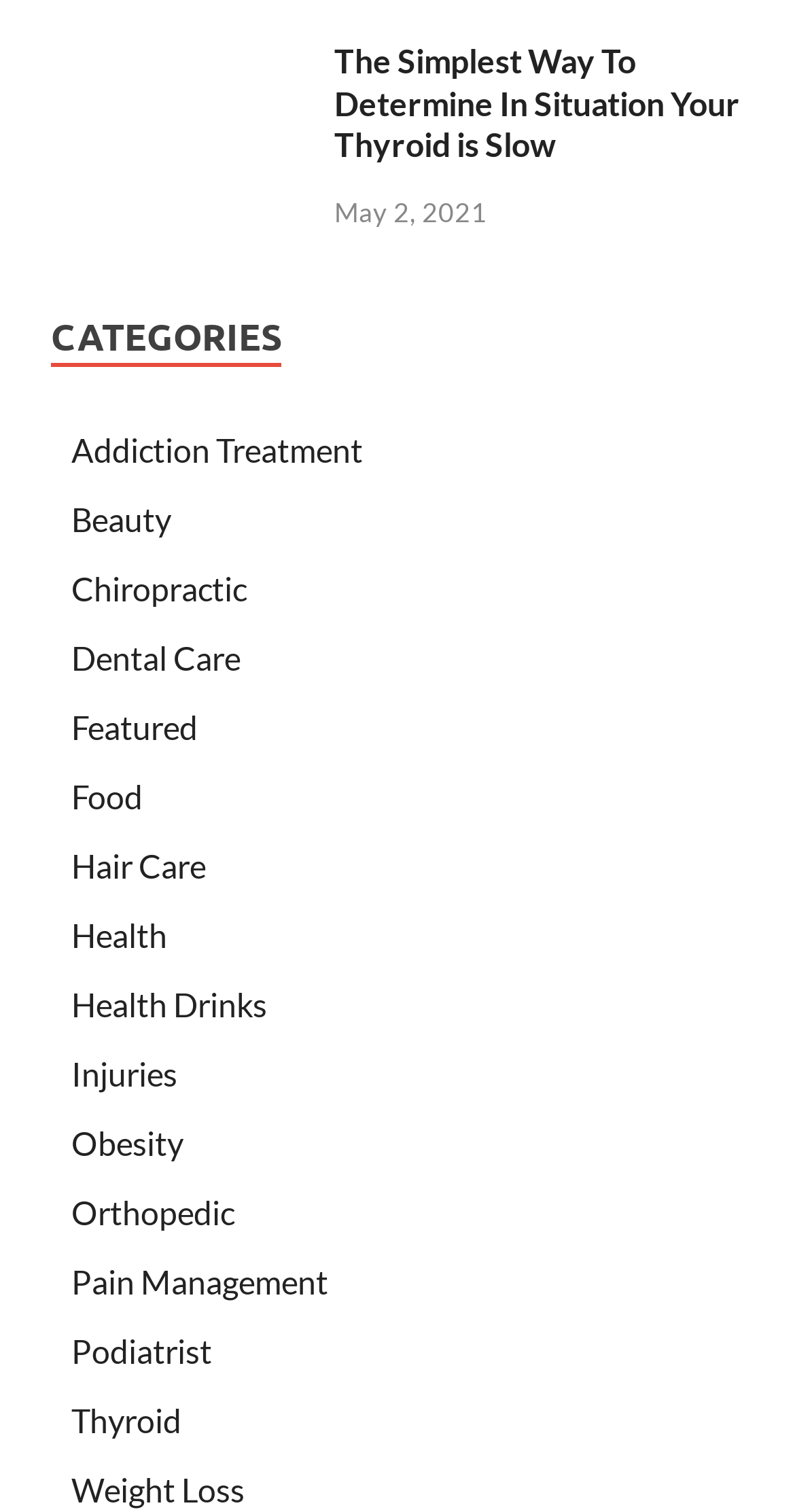What is the date of the article? Observe the screenshot and provide a one-word or short phrase answer.

May 2, 2021